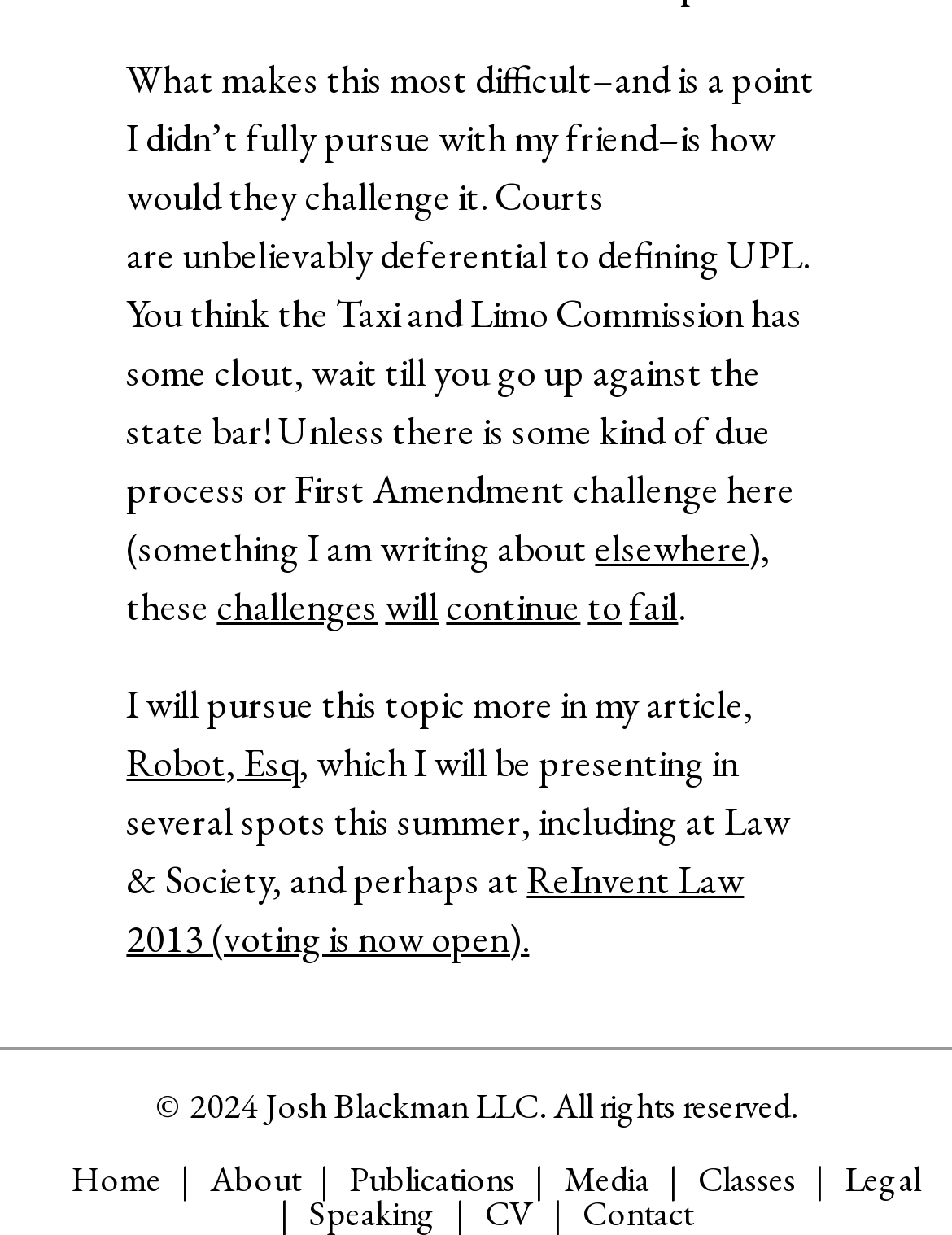Locate the bounding box coordinates of the element to click to perform the following action: 'read the article by Robot, Esq'. The coordinates should be given as four float values between 0 and 1, in the form of [left, top, right, bottom].

[0.133, 0.596, 0.315, 0.638]